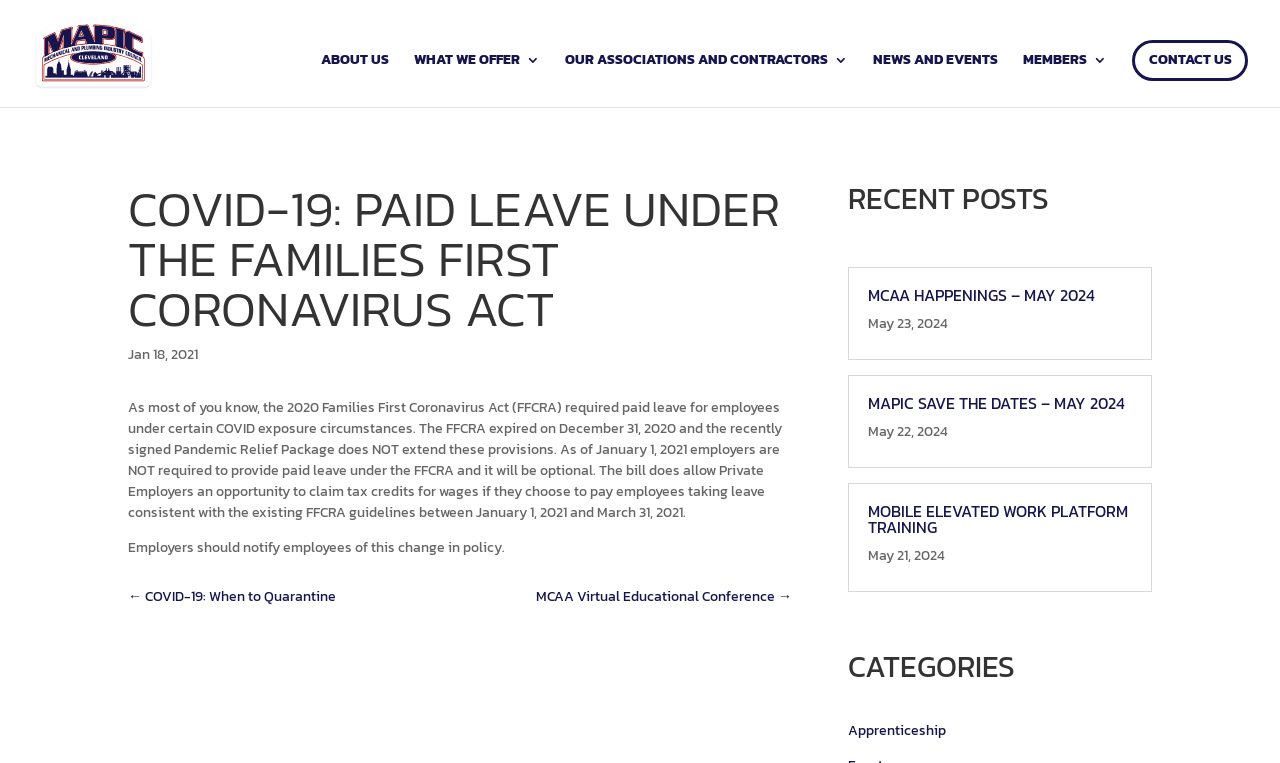From the element description Mobile Elevated Work Platform Training, predict the bounding box coordinates of the UI element. The coordinates must be specified in the format (top-left x, top-left y, bottom-right x, bottom-right y) and should be within the 0 to 1 range.

[0.678, 0.654, 0.881, 0.706]